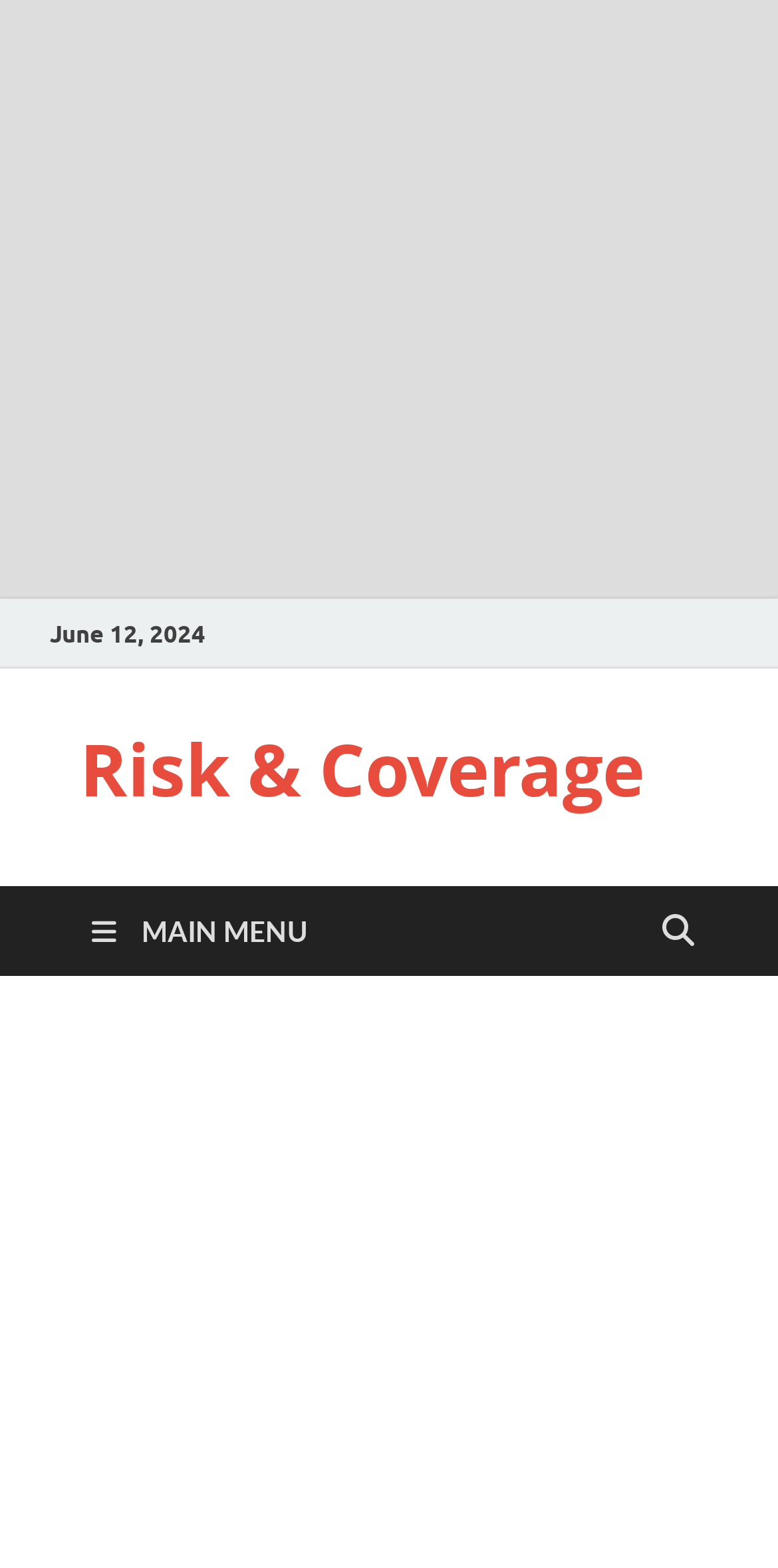Locate the bounding box of the UI element based on this description: "Risk & Coverage". Provide four float numbers between 0 and 1 as [left, top, right, bottom].

[0.103, 0.459, 0.828, 0.522]